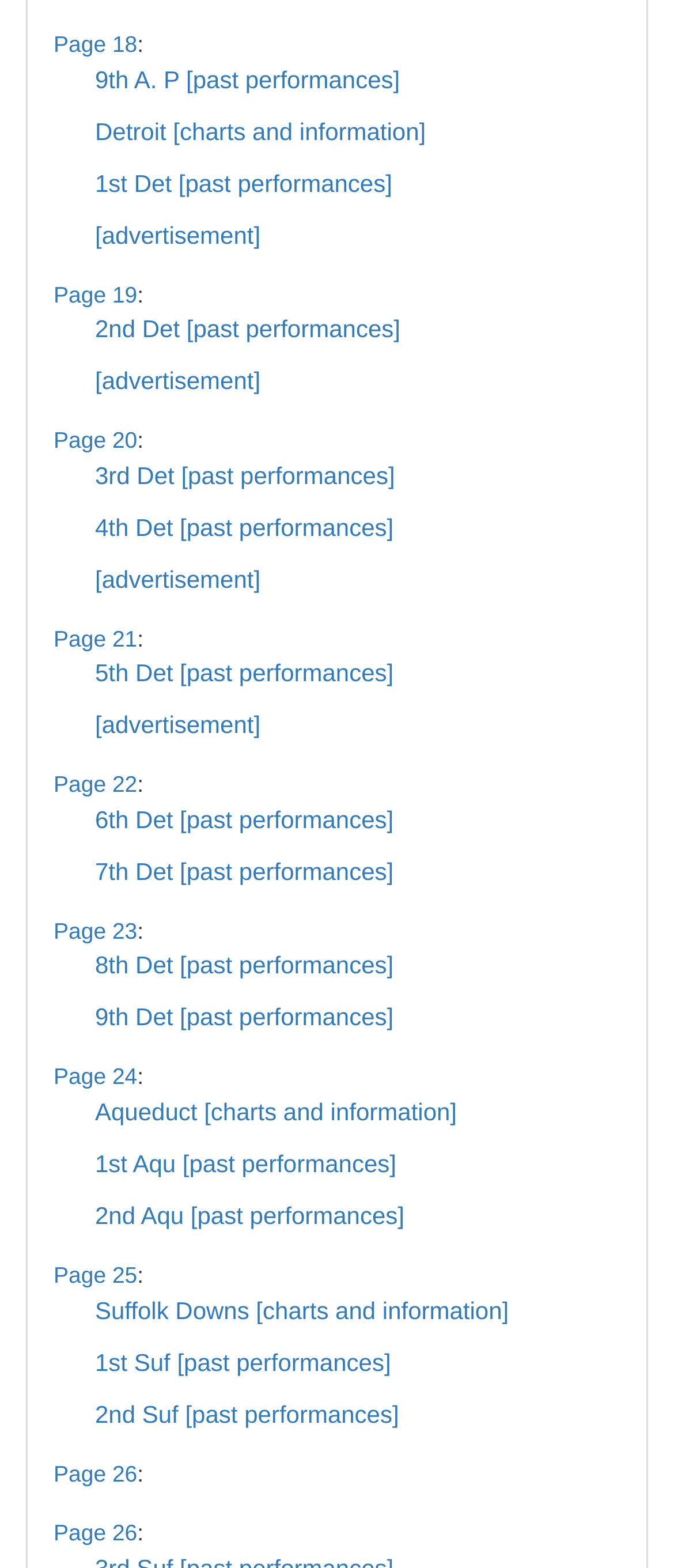Determine the bounding box coordinates of the section I need to click to execute the following instruction: "Search for something". Provide the coordinates as four float numbers between 0 and 1, i.e., [left, top, right, bottom].

None